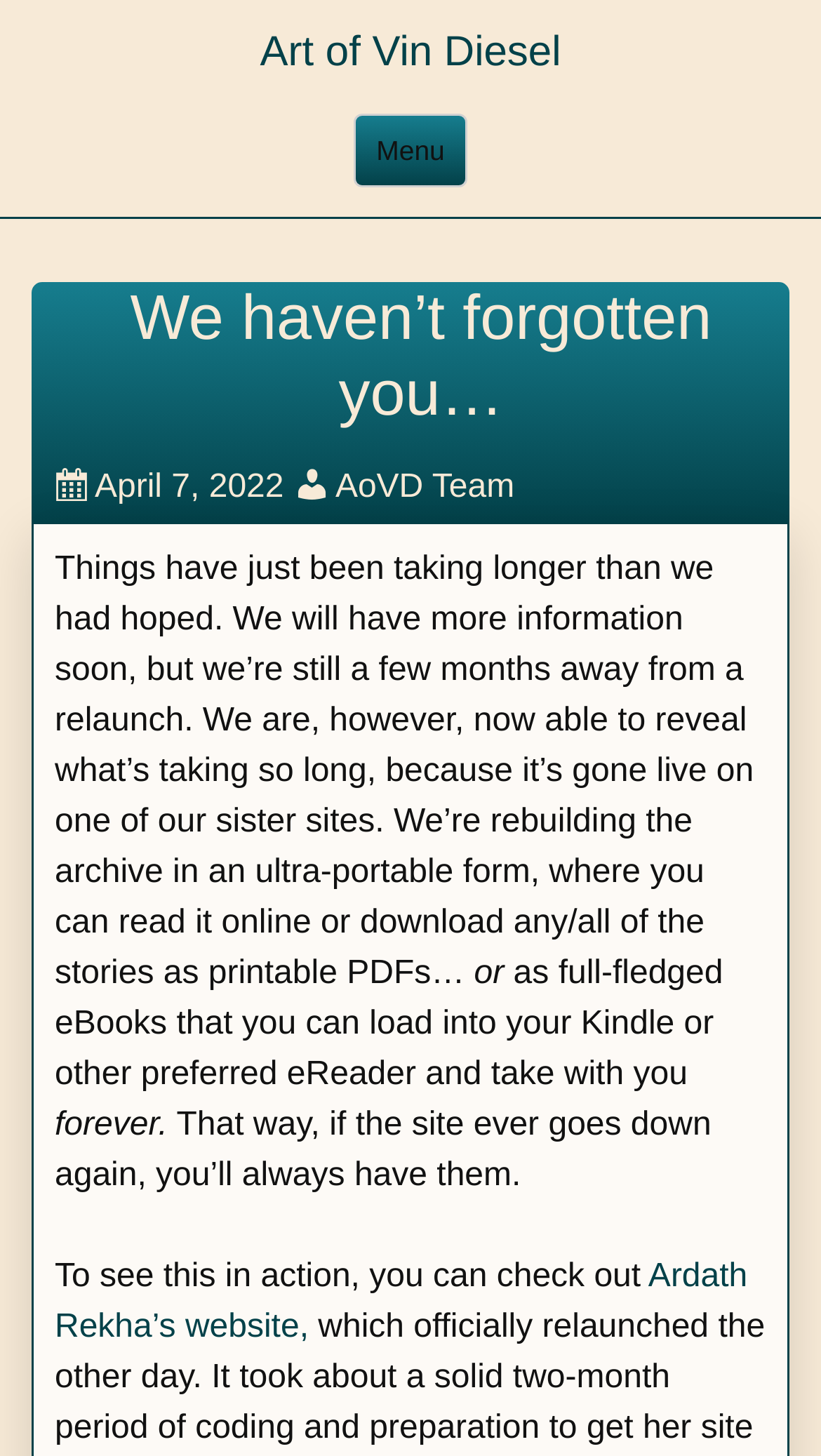Determine the main text heading of the webpage and provide its content.

We haven’t forgotten you…